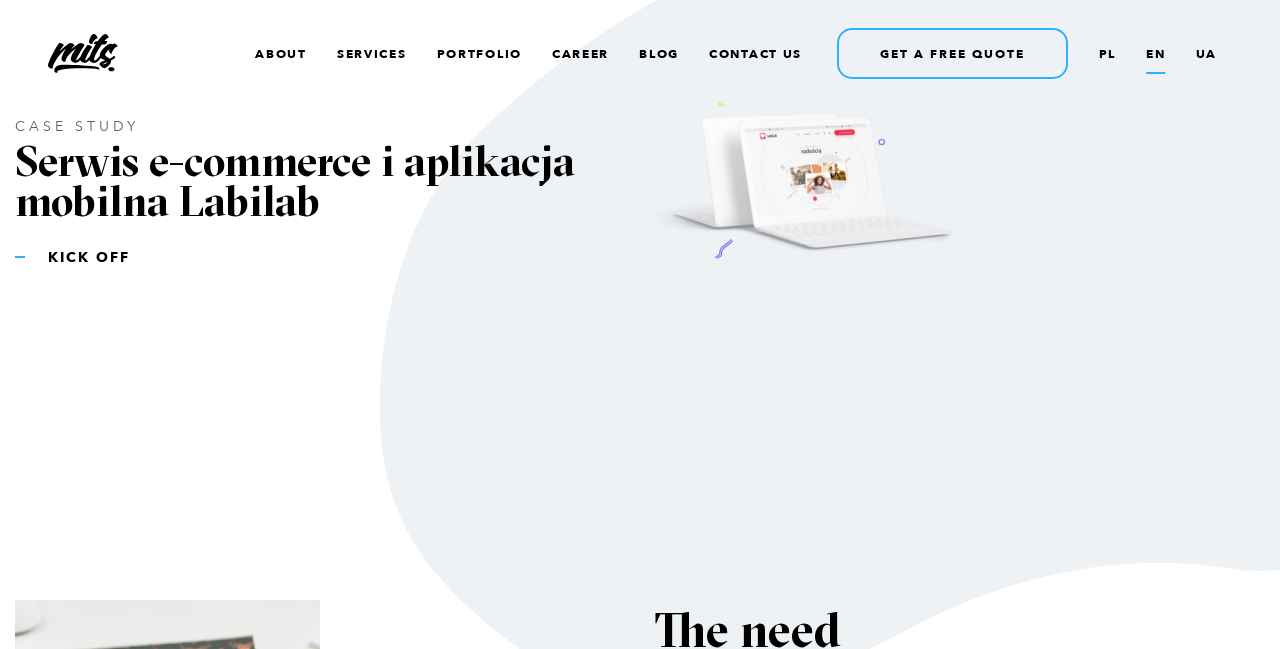Please provide a comprehensive answer to the question based on the screenshot: What is the name of the printing house?

The name of the printing house can be found in the heading 'Serwis e-commerce i aplikacja mobilna Labilab' which is located below the navigation menu.